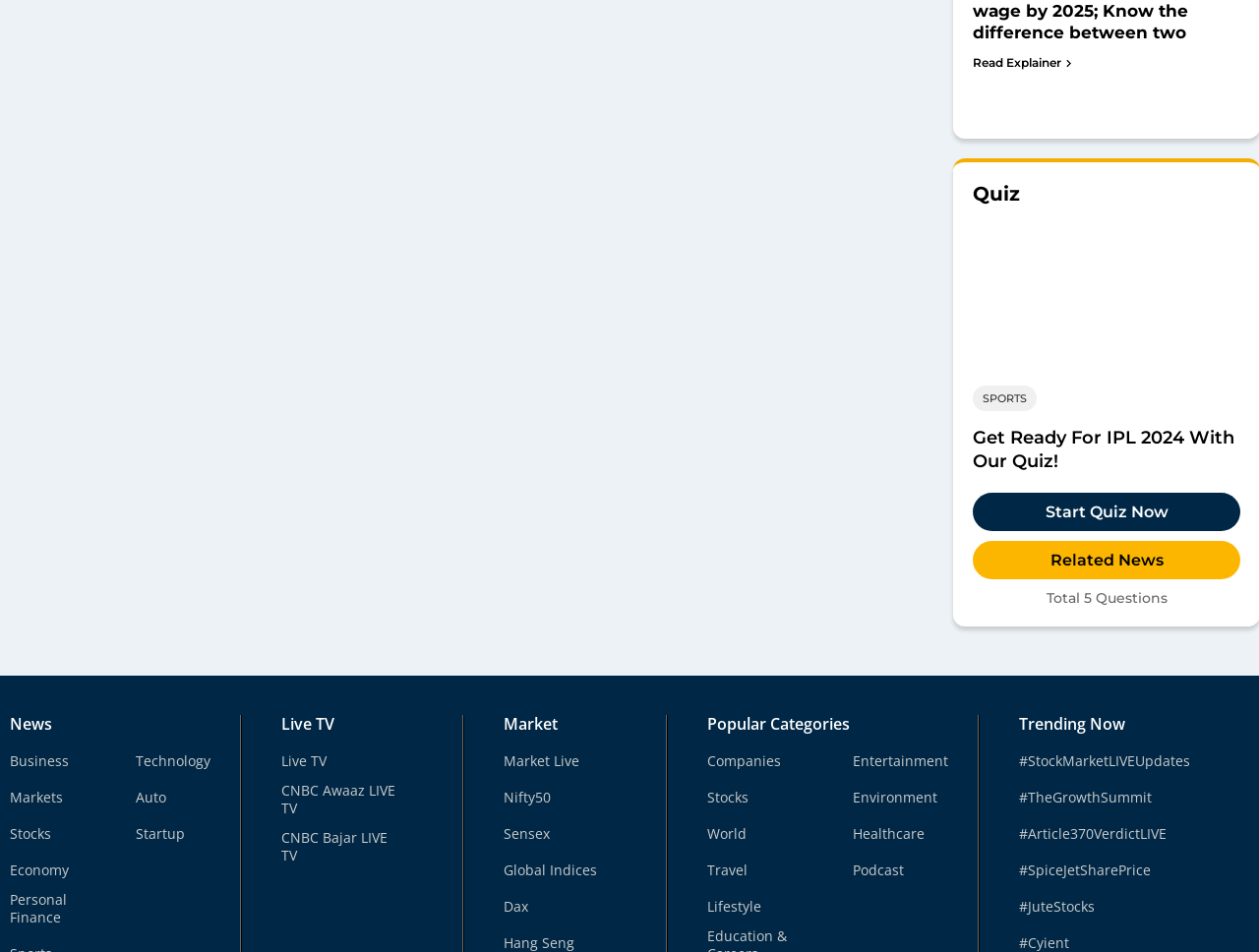Identify the bounding box coordinates of the area that should be clicked in order to complete the given instruction: "Click on the link to read about India's plan to replace minimum wage with living wage". The bounding box coordinates should be four float numbers between 0 and 1, i.e., [left, top, right, bottom].

[0.545, 0.759, 0.757, 0.851]